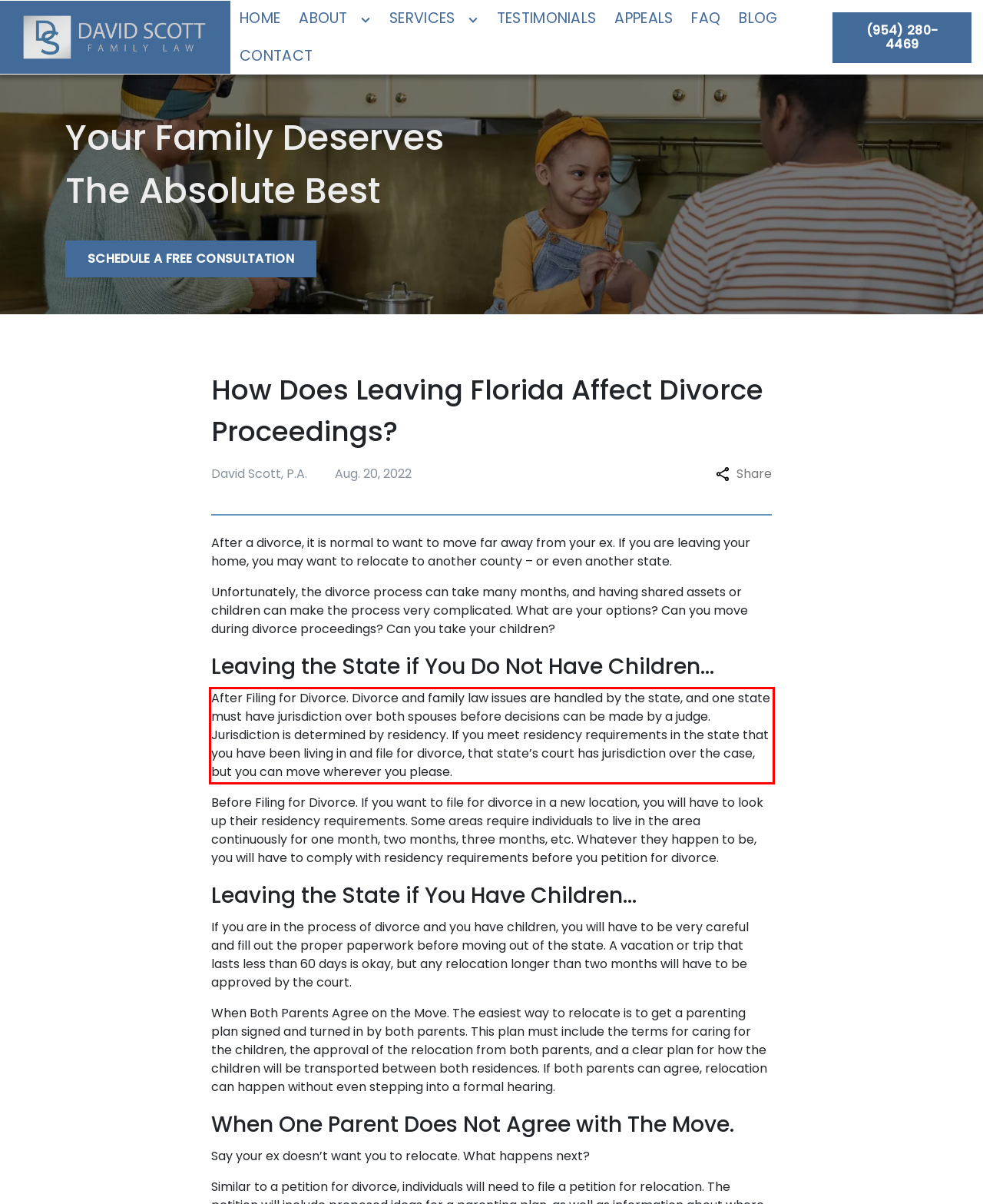You are provided with a screenshot of a webpage featuring a red rectangle bounding box. Extract the text content within this red bounding box using OCR.

After Filing for Divorce. Divorce and family law issues are handled by the state, and one state must have jurisdiction over both spouses before decisions can be made by a judge. Jurisdiction is determined by residency. If you meet residency requirements in the state that you have been living in and file for divorce, that state’s court has jurisdiction over the case, but you can move wherever you please.